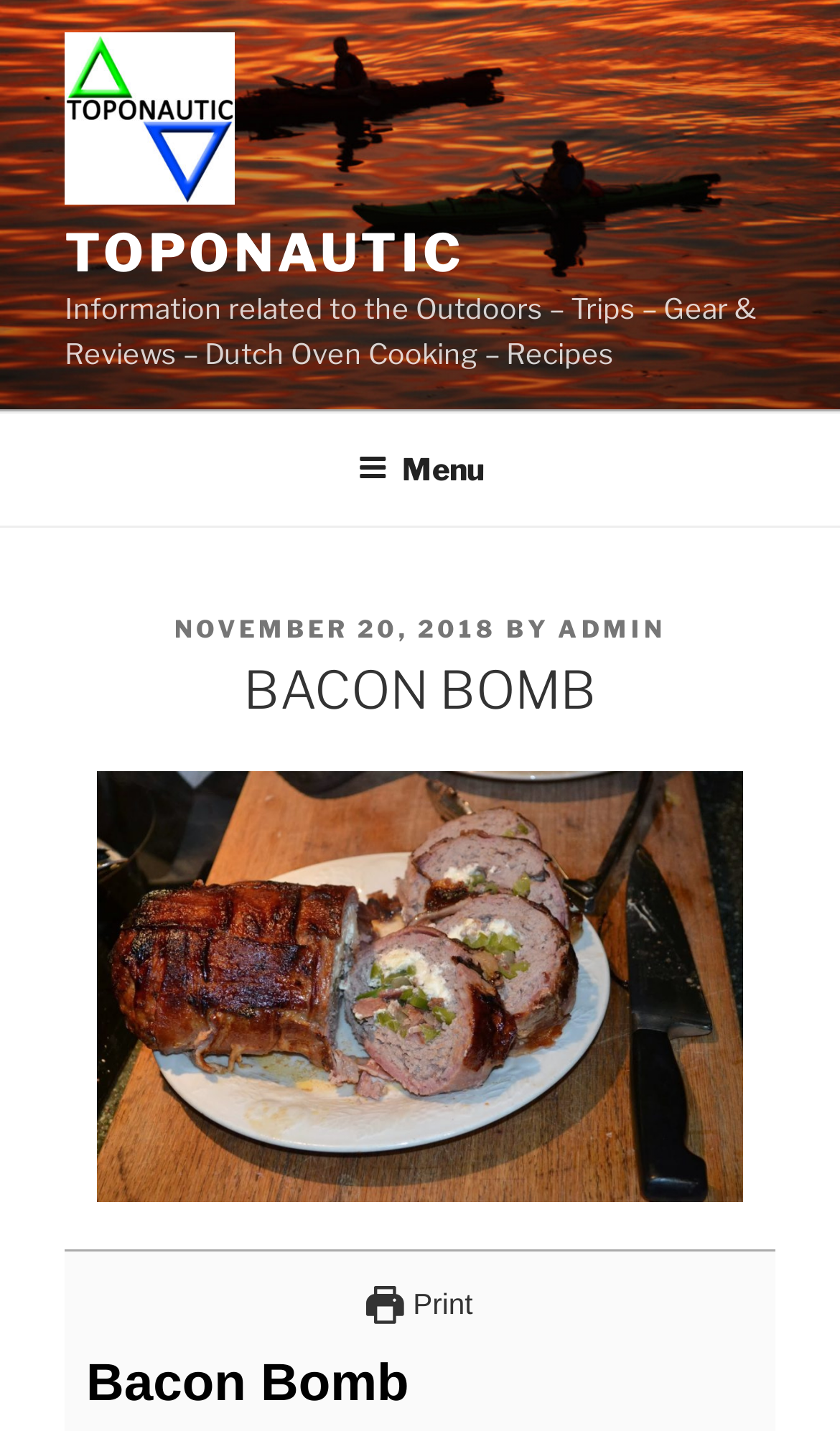What is the date of the post?
Could you answer the question with a detailed and thorough explanation?

I found the date of the post by looking at the 'POSTED ON' section, which is located below the top menu. The date is mentioned as a link, 'NOVEMBER 20, 2018', next to the 'POSTED ON' text.